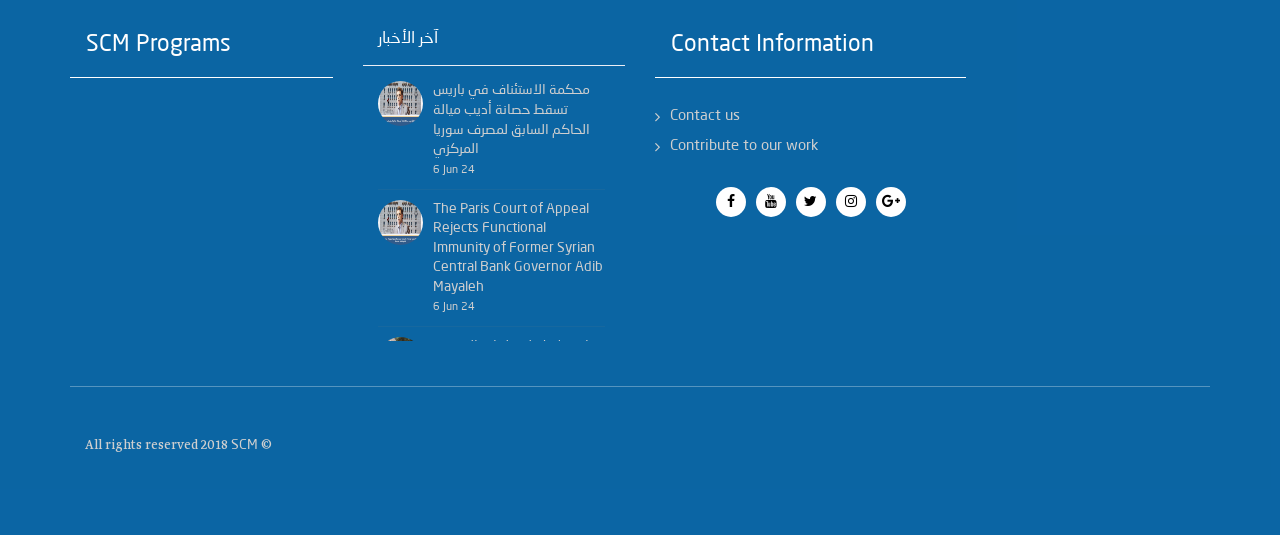Locate the bounding box coordinates of the area where you should click to accomplish the instruction: "View the 'Contact Information' section".

[0.512, 0.024, 0.755, 0.146]